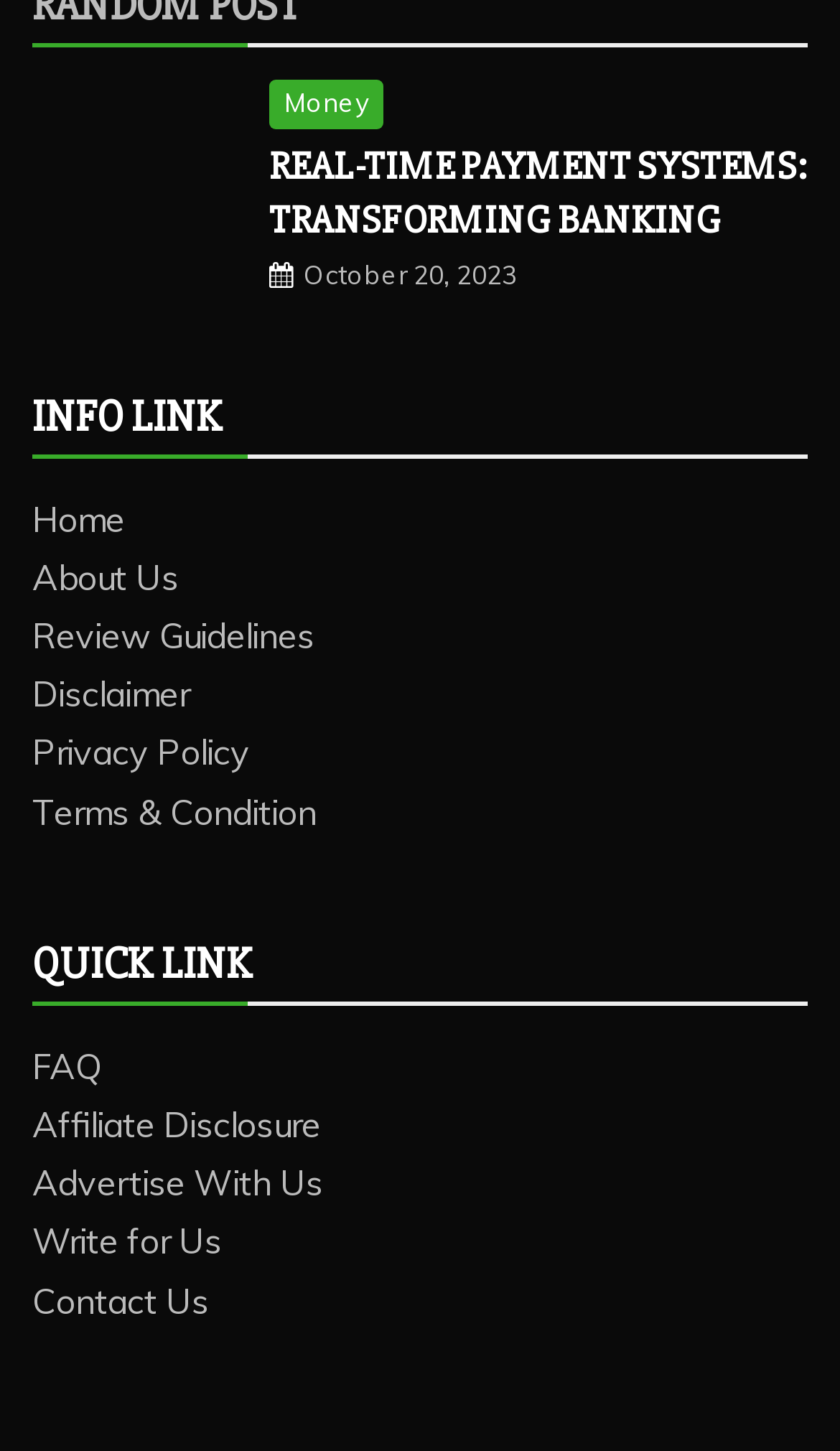Specify the bounding box coordinates (top-left x, top-left y, bottom-right x, bottom-right y) of the UI element in the screenshot that matches this description: Contact Us

[0.038, 0.881, 0.249, 0.911]